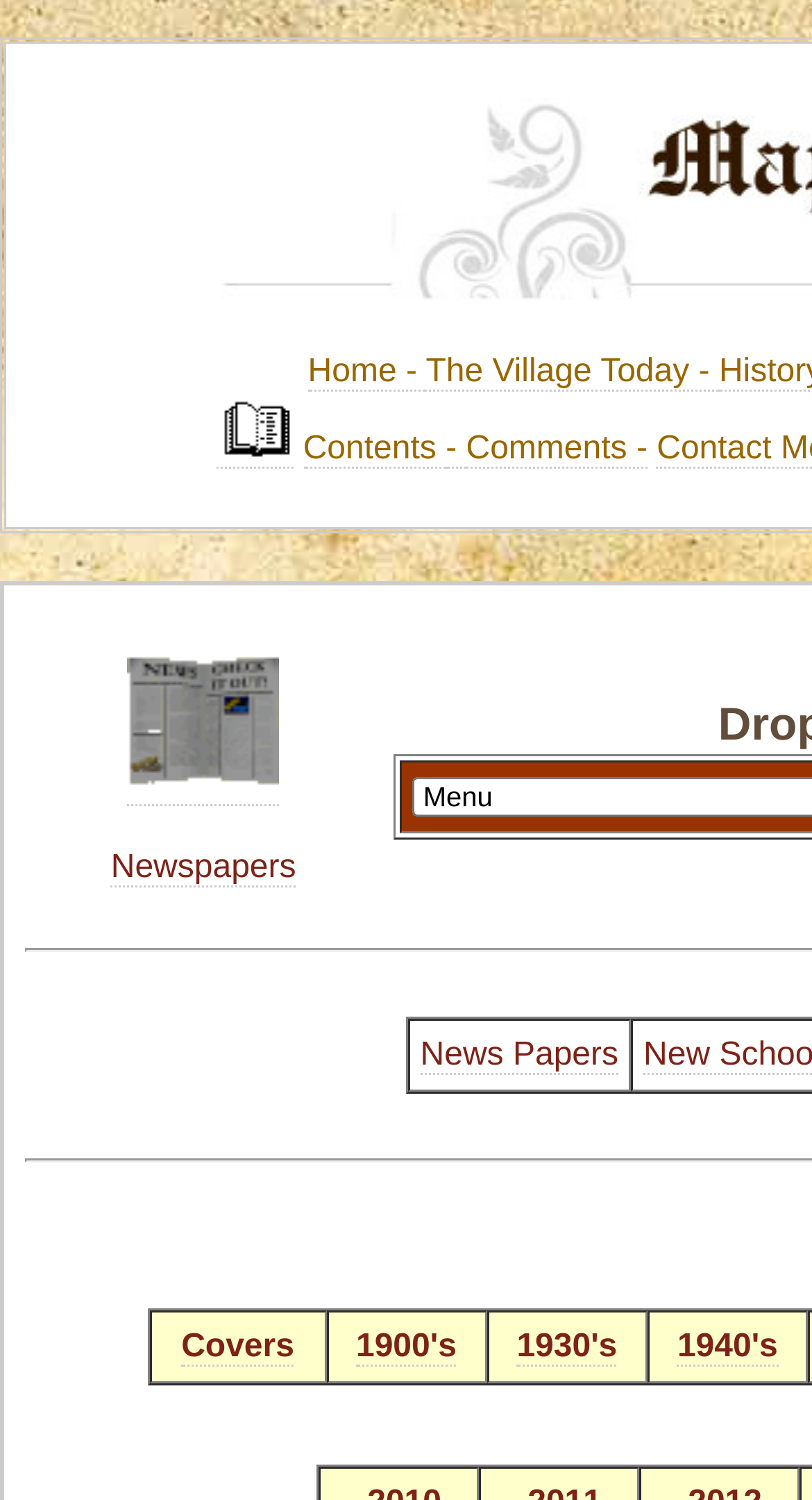Please provide the bounding box coordinates for the UI element as described: "The Village Today -". The coordinates must be four floats between 0 and 1, represented as [left, top, right, bottom].

[0.524, 0.236, 0.885, 0.261]